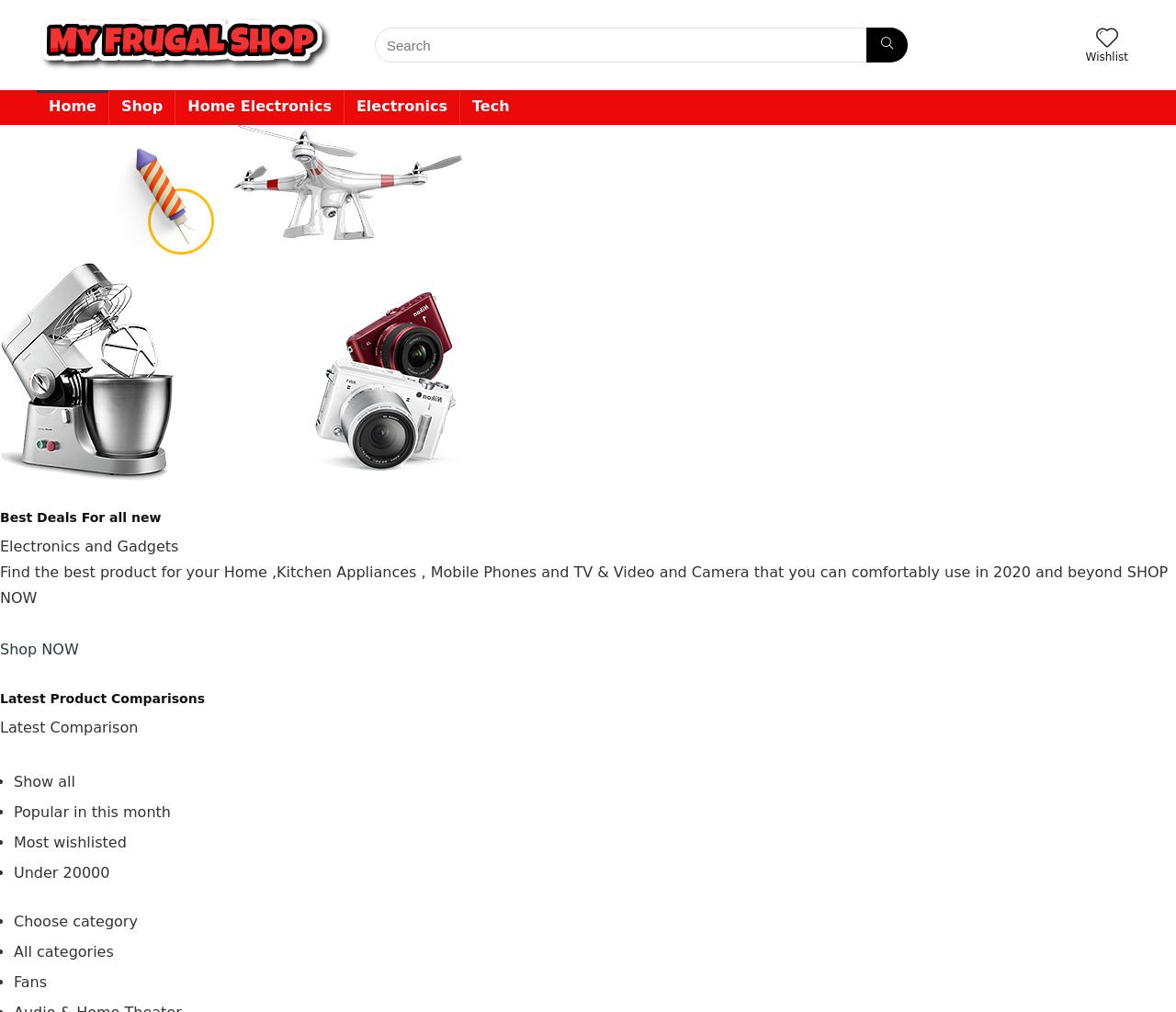What is the purpose of the search bar?
Using the image provided, answer with just one word or phrase.

To search products